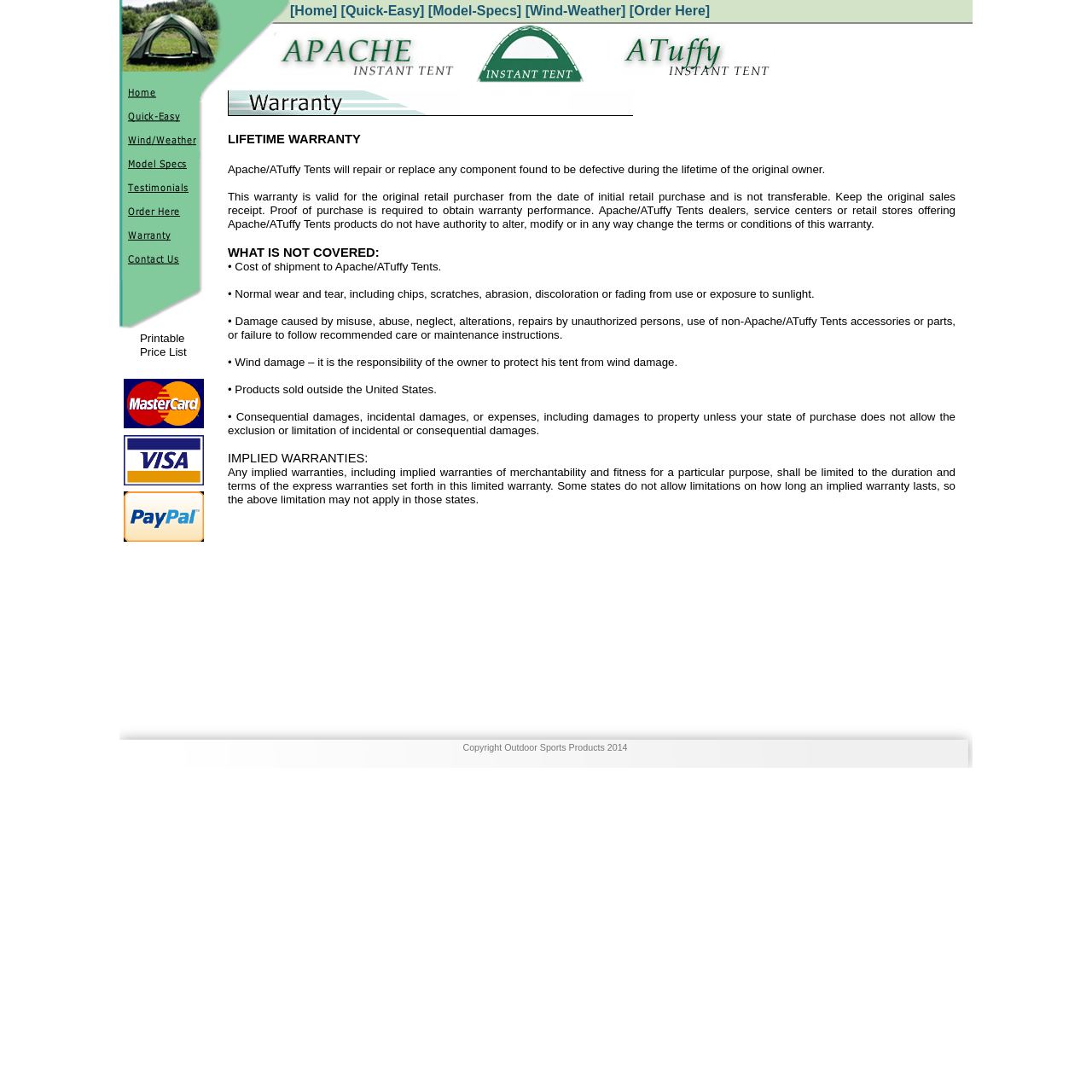Provide a brief response to the question using a single word or phrase: 
What is not covered by the warranty?

Wind damage